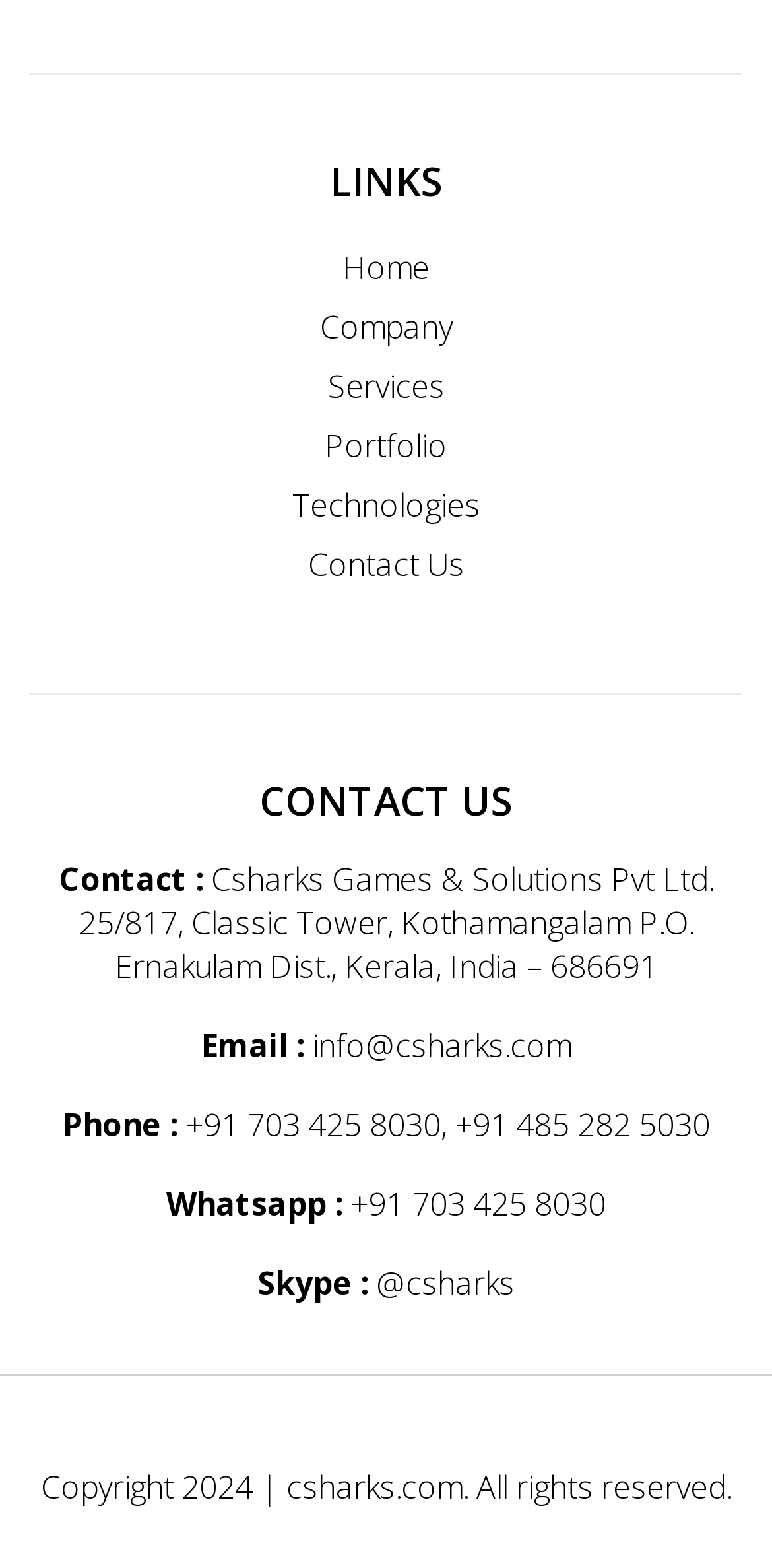What is the email address? Based on the screenshot, please respond with a single word or phrase.

info@csharks.com